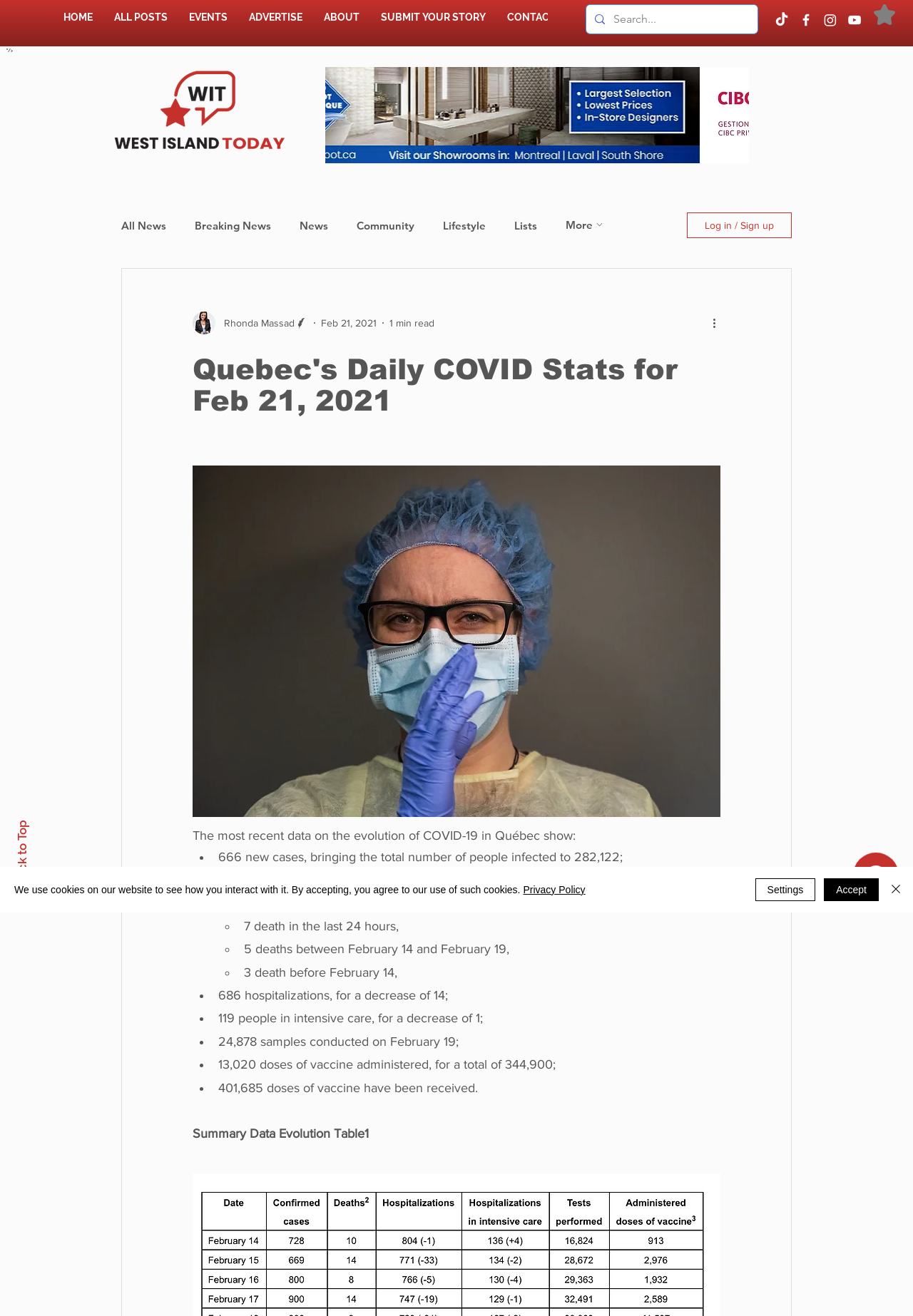Please identify the bounding box coordinates of the region to click in order to complete the given instruction: "Log in / Sign up". The coordinates should be four float numbers between 0 and 1, i.e., [left, top, right, bottom].

[0.752, 0.161, 0.867, 0.181]